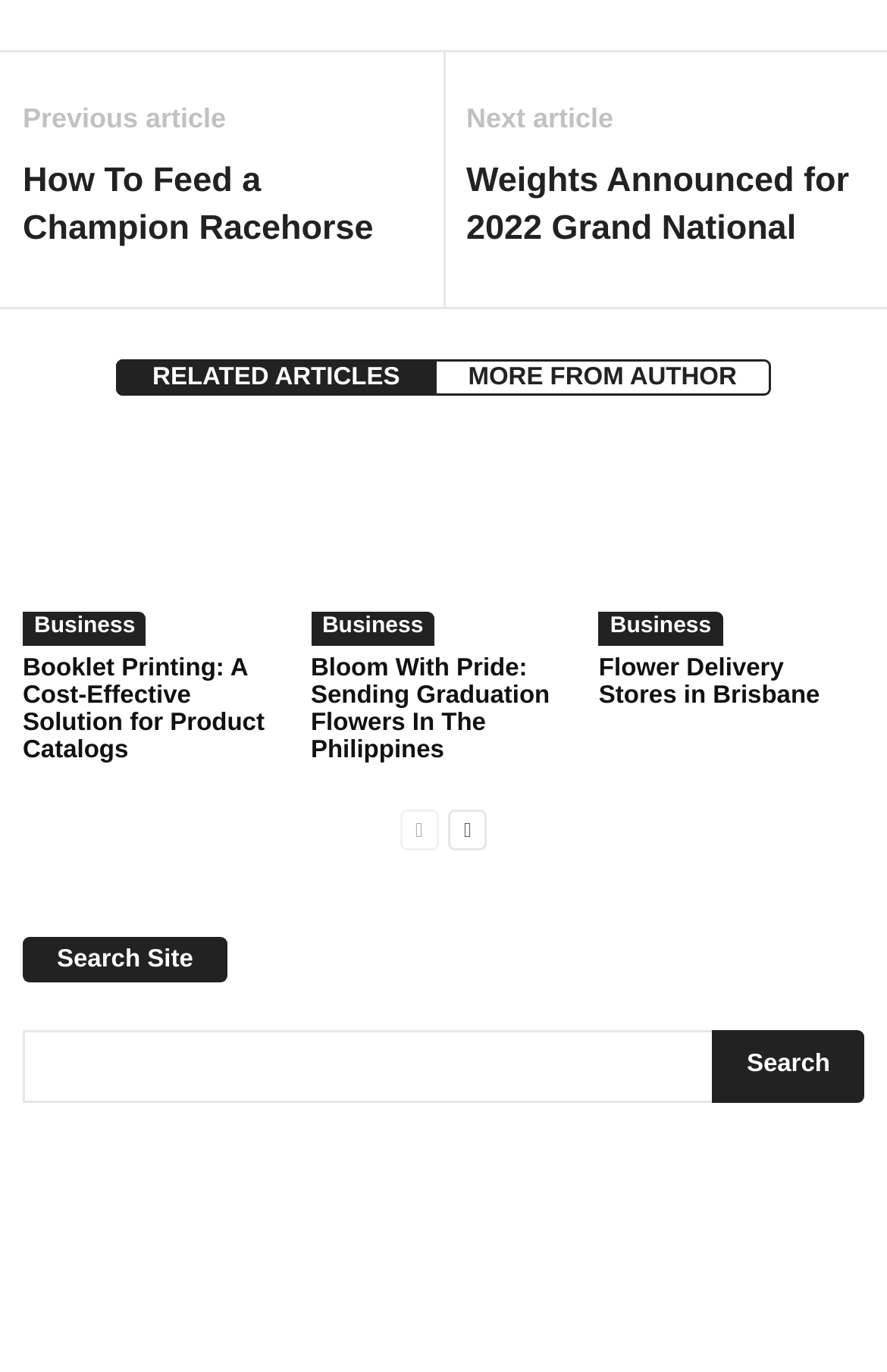Can you determine the bounding box coordinates of the area that needs to be clicked to fulfill the following instruction: "Click on 'How To Feed a Champion Racehorse'"?

[0.026, 0.115, 0.474, 0.185]